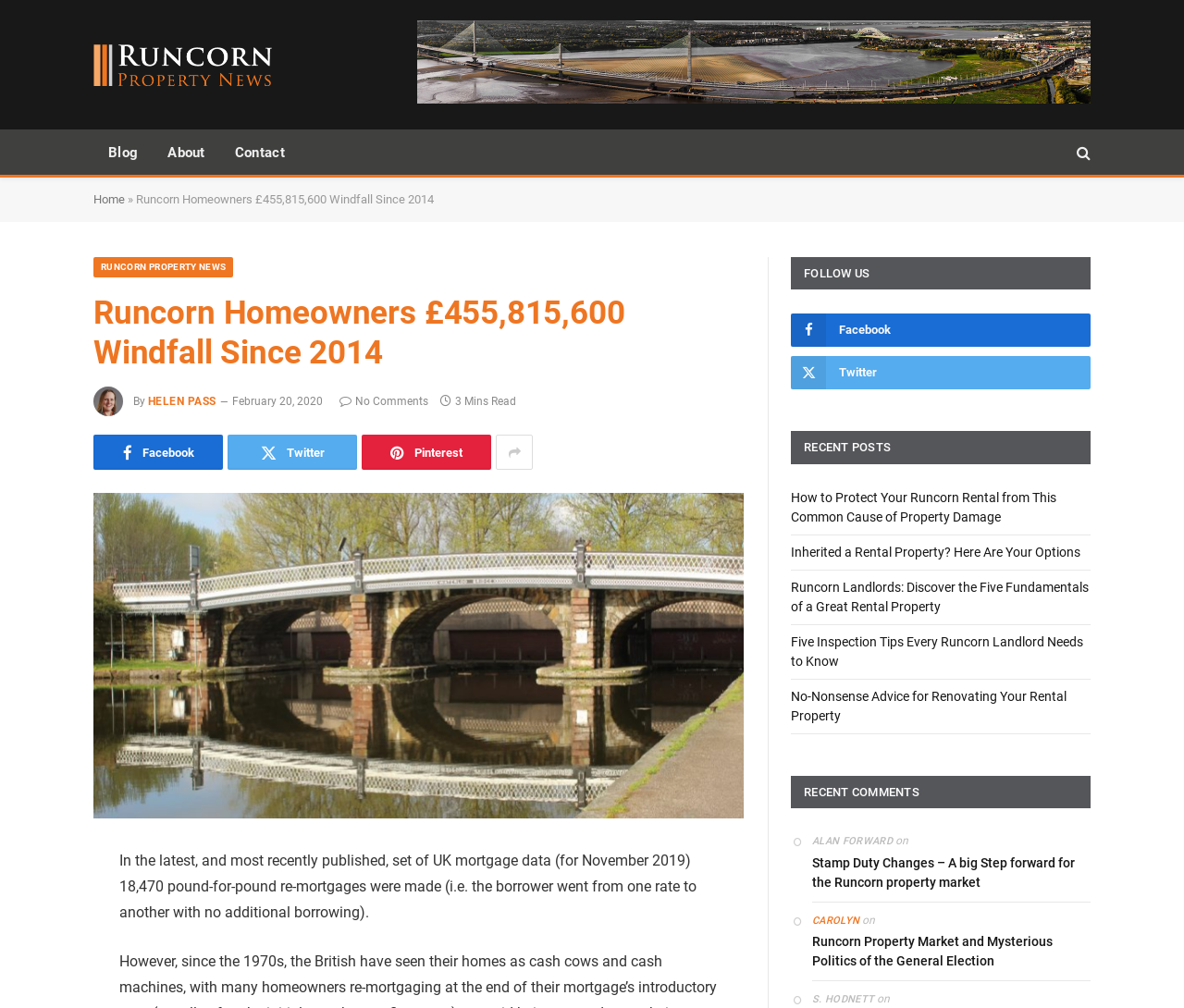How many minutes does it take to read the article?
Please provide a detailed and thorough answer to the question.

The article mentions the reading time at the top, which is 3 minutes. This suggests that the article can be read in approximately 3 minutes.